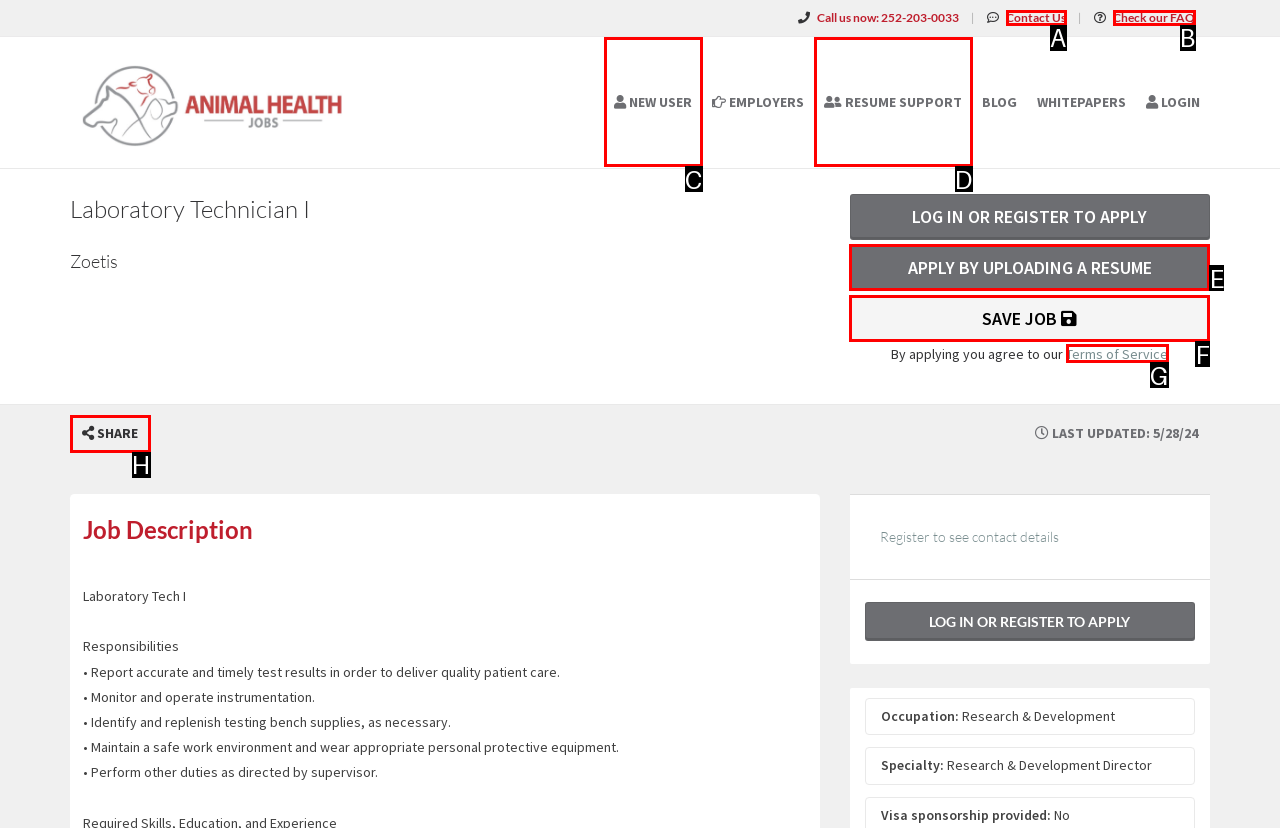Which HTML element matches the description: New User the best? Answer directly with the letter of the chosen option.

C